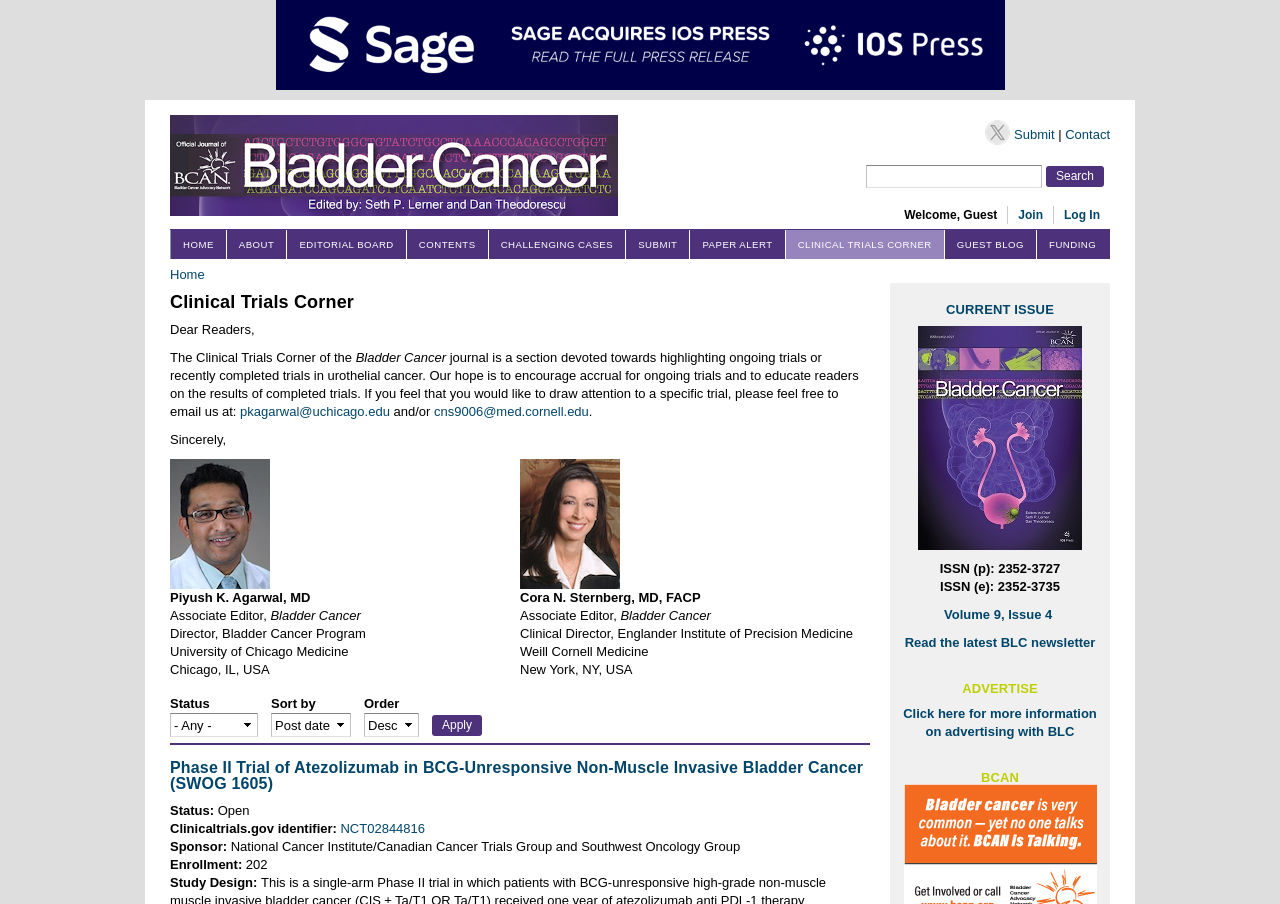How many people are enrolled in the Phase II Trial of Atezolizumab?
Look at the image and respond with a one-word or short phrase answer.

202